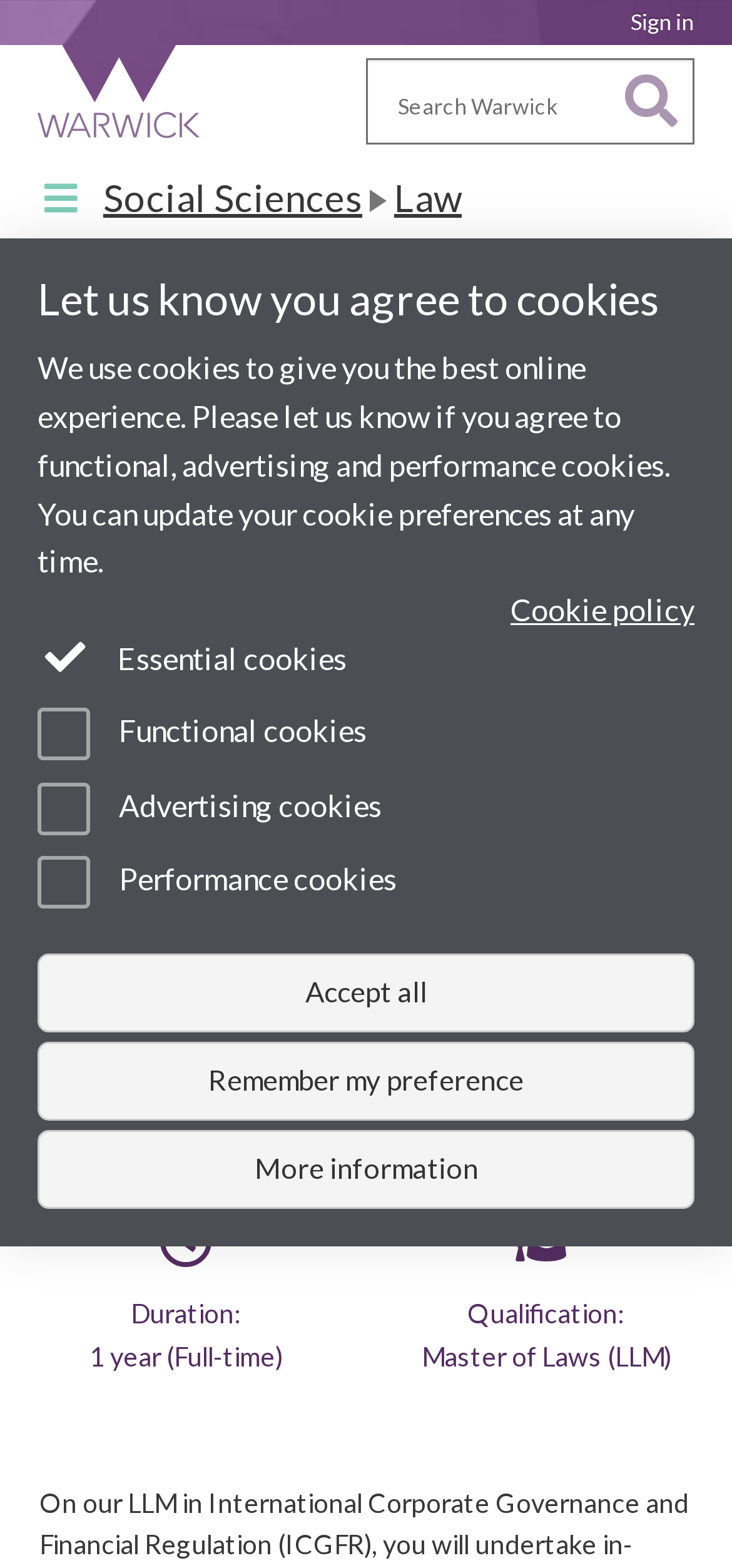Analyze the image and deliver a detailed answer to the question: What is the qualification awarded for completing the LLM International Corporate Governance and Financial Regulation course?

The qualification awarded can be found in the section that describes the course details, specifically in the 'Qualification' field, which is located below the 'Duration' field.